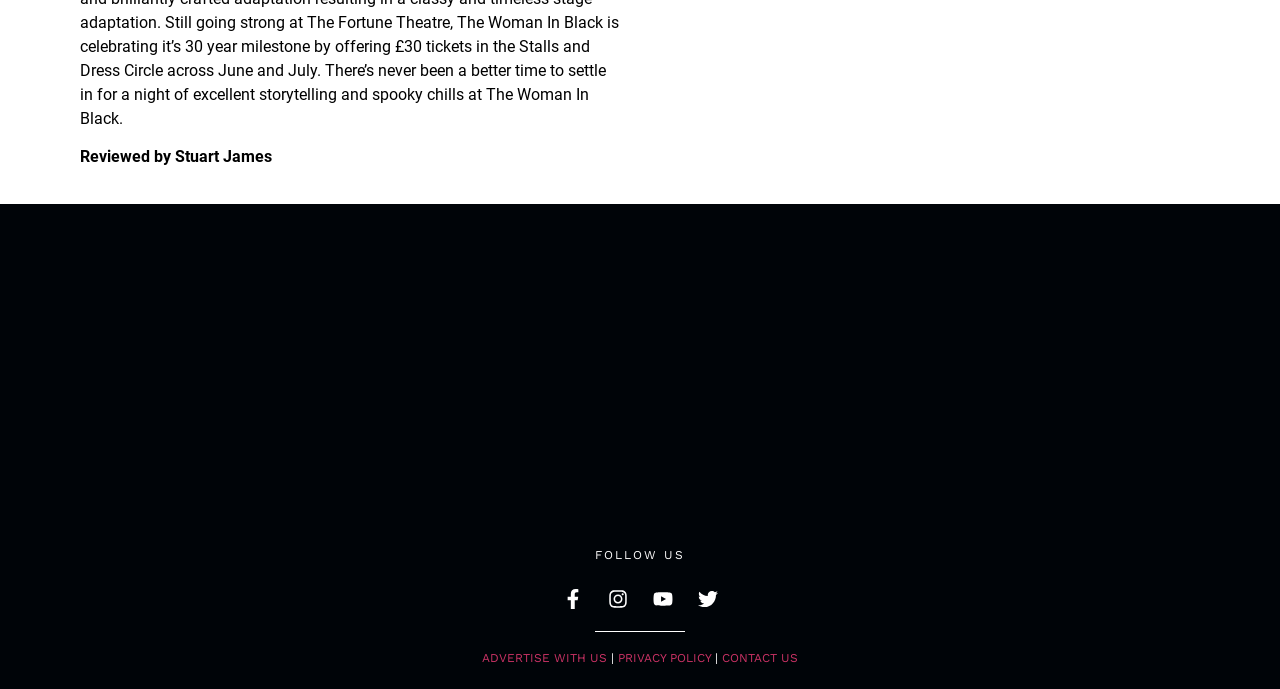For the following element description, predict the bounding box coordinates in the format (top-left x, top-left y, bottom-right x, bottom-right y). All values should be floating point numbers between 0 and 1. Description: Contact us

[0.564, 0.945, 0.623, 0.966]